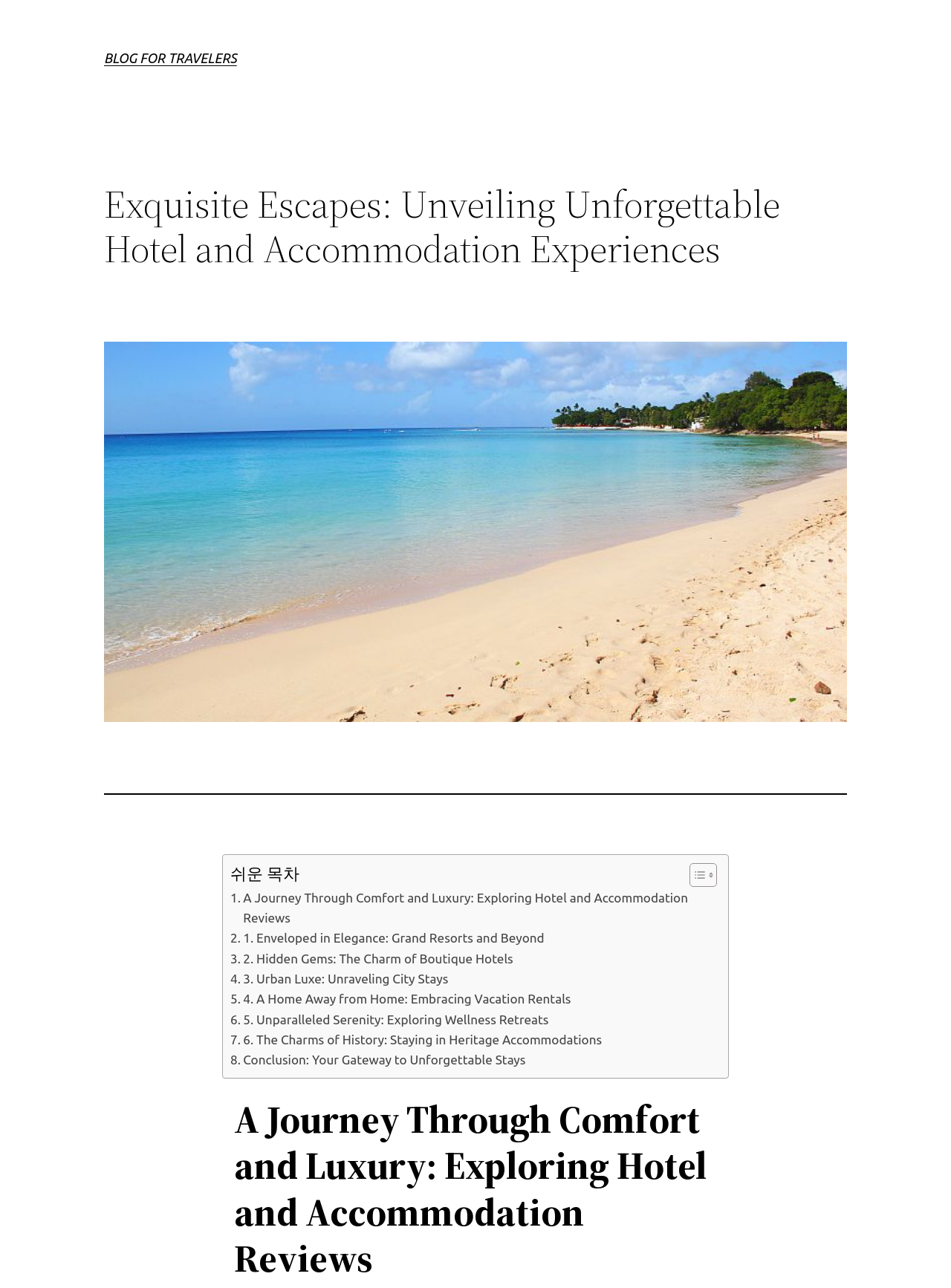Identify the bounding box coordinates of the section that should be clicked to achieve the task described: "Explore the link '1. Enveloped in Elegance: Grand Resorts and Beyond'".

[0.242, 0.721, 0.572, 0.736]